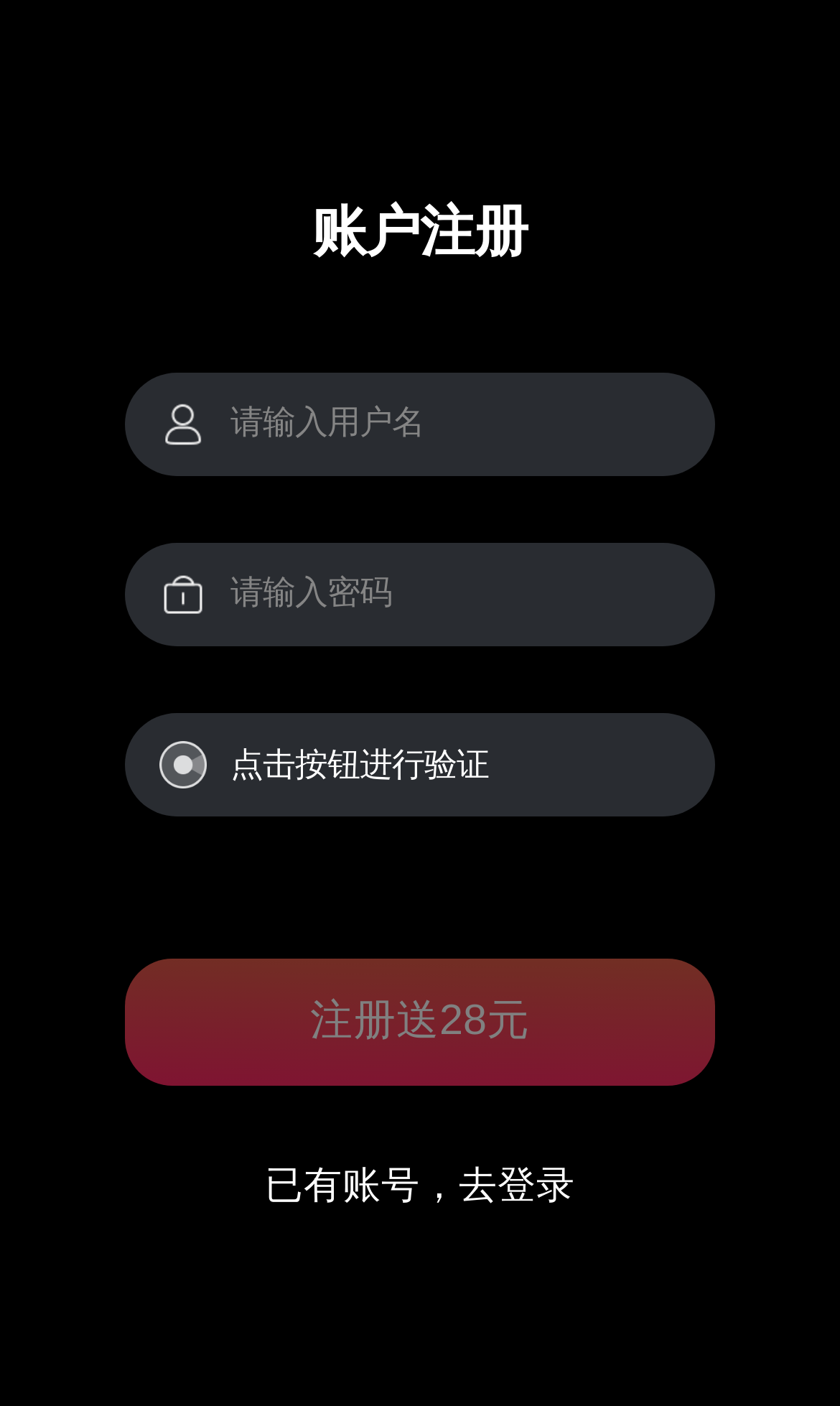Based on the element description "placeholder="请输入密码"", predict the bounding box coordinates of the UI element.

[0.275, 0.406, 0.765, 0.44]